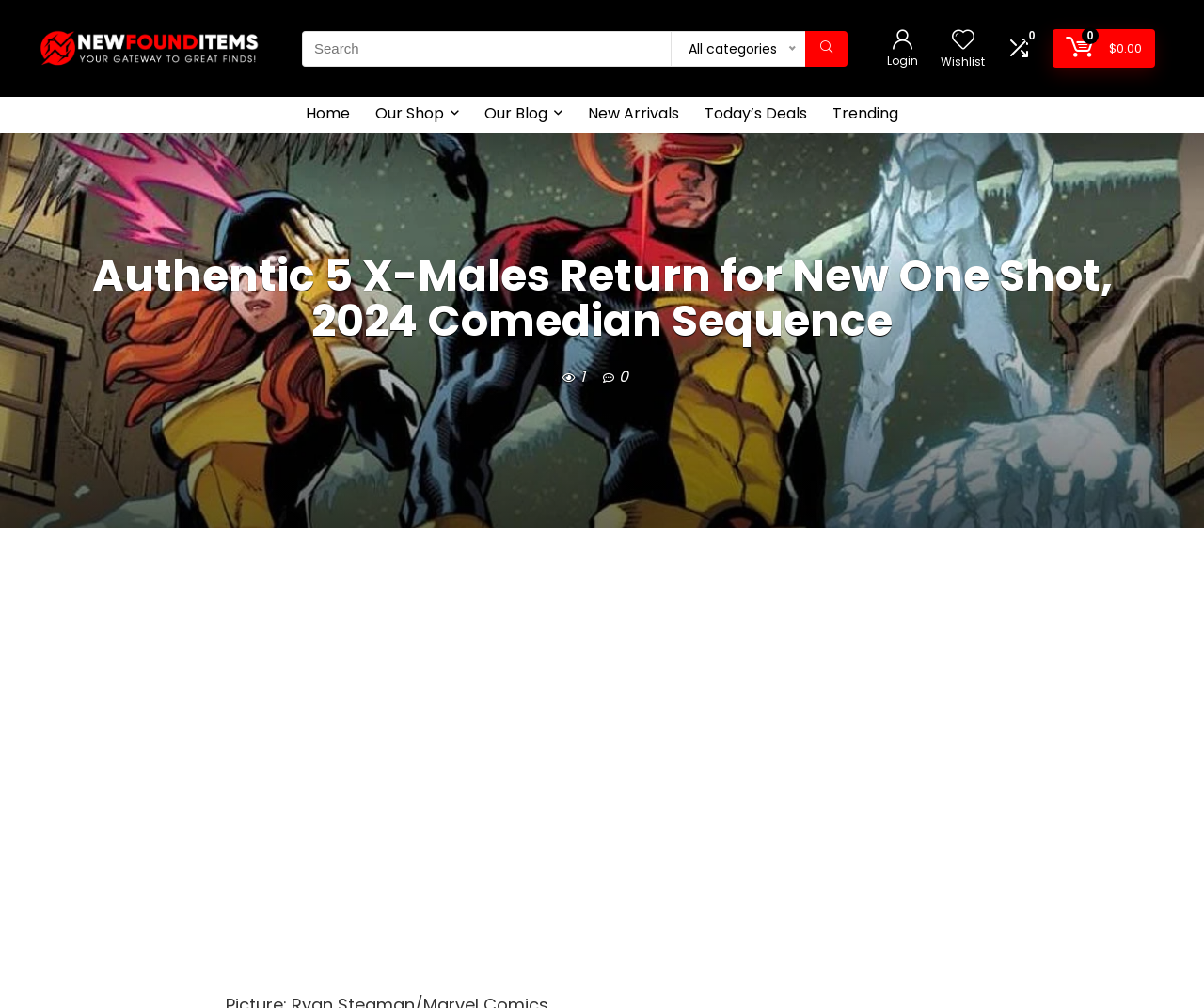Locate the bounding box coordinates of the segment that needs to be clicked to meet this instruction: "View Wishlist".

[0.79, 0.025, 0.809, 0.056]